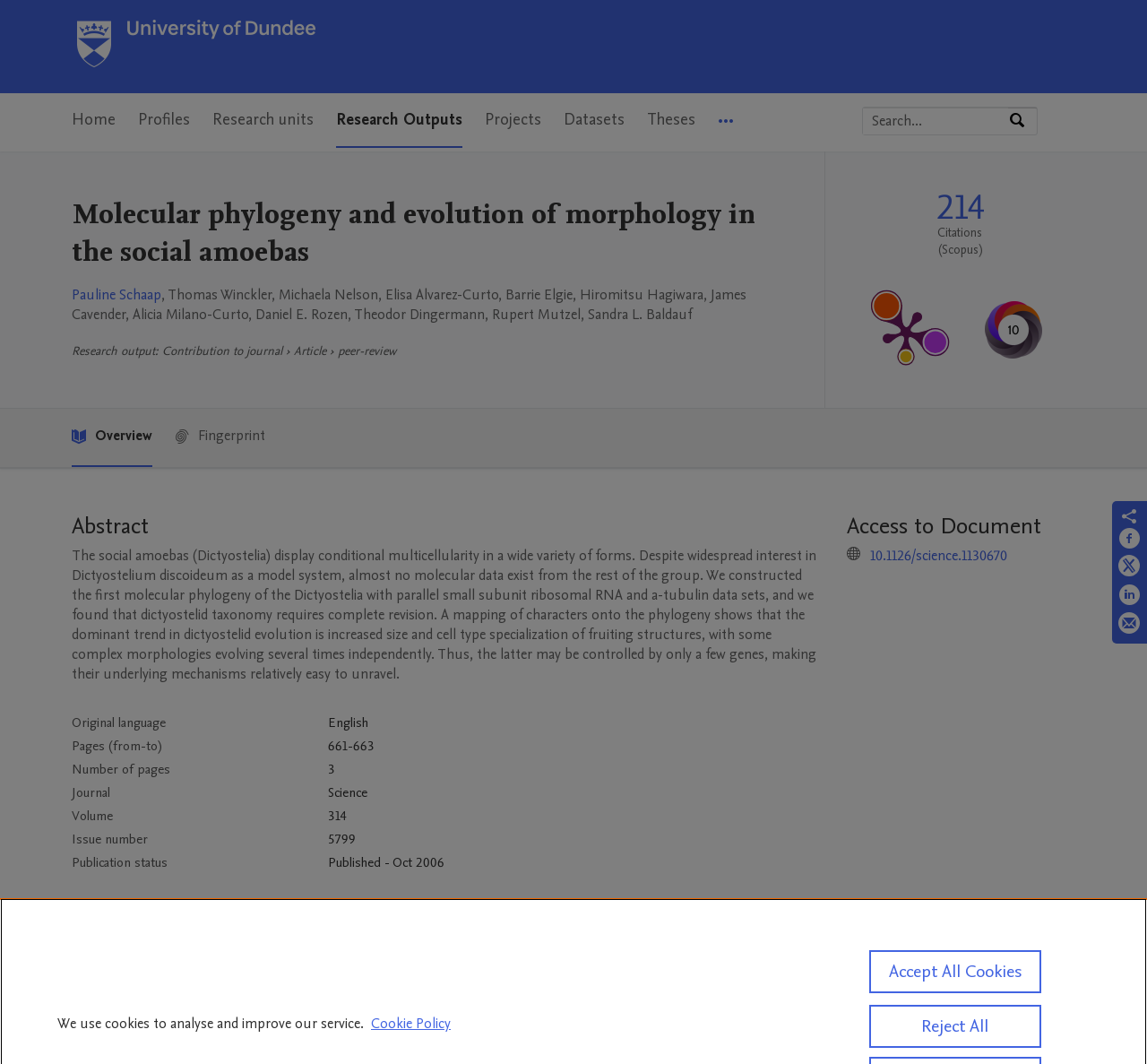Answer the question below using just one word or a short phrase: 
What is the title of the research output?

Molecular phylogeny and evolution of morphology in the social amoebas